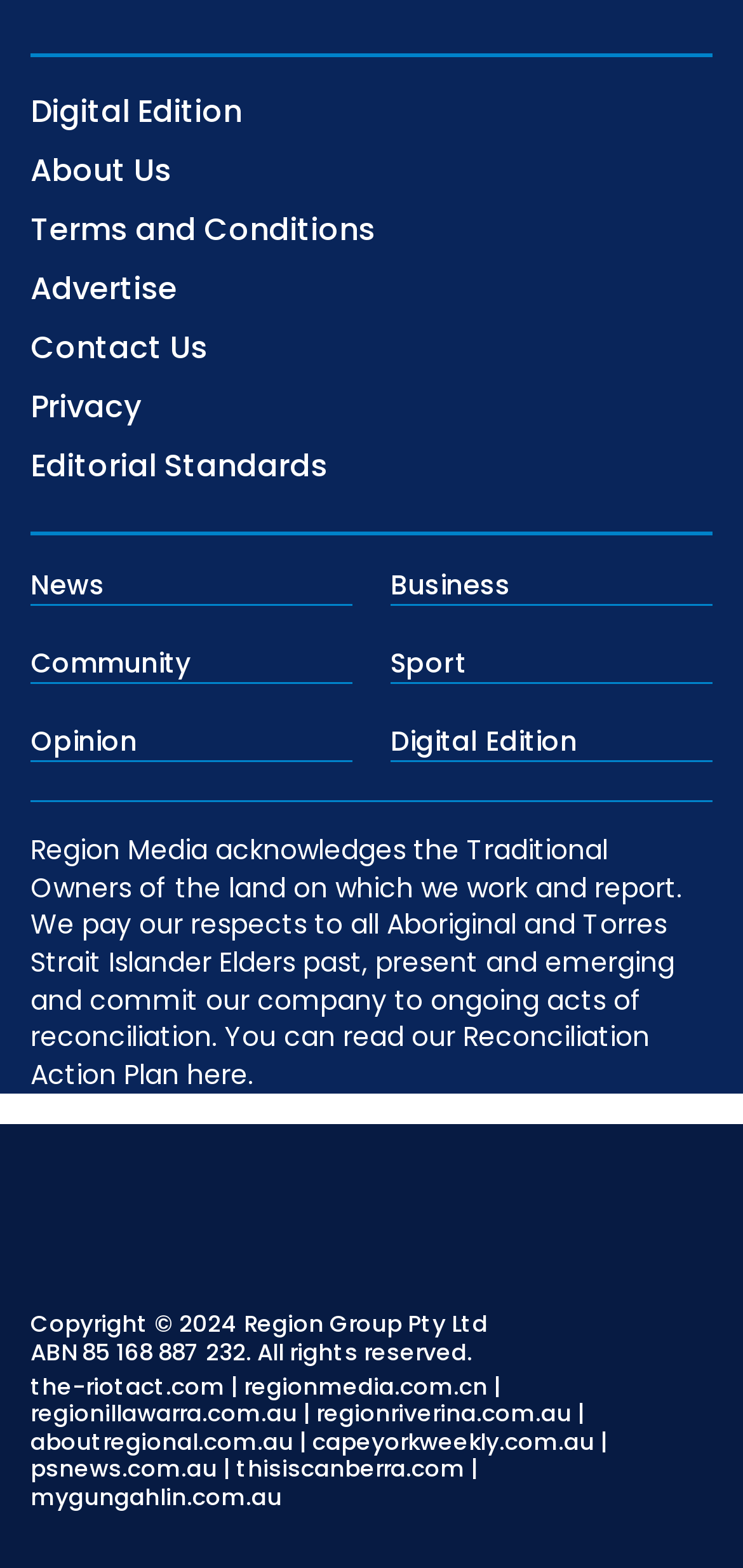Identify the bounding box coordinates of the clickable region required to complete the instruction: "Read about Editorial Standards". The coordinates should be given as four float numbers within the range of 0 and 1, i.e., [left, top, right, bottom].

[0.041, 0.283, 0.441, 0.311]